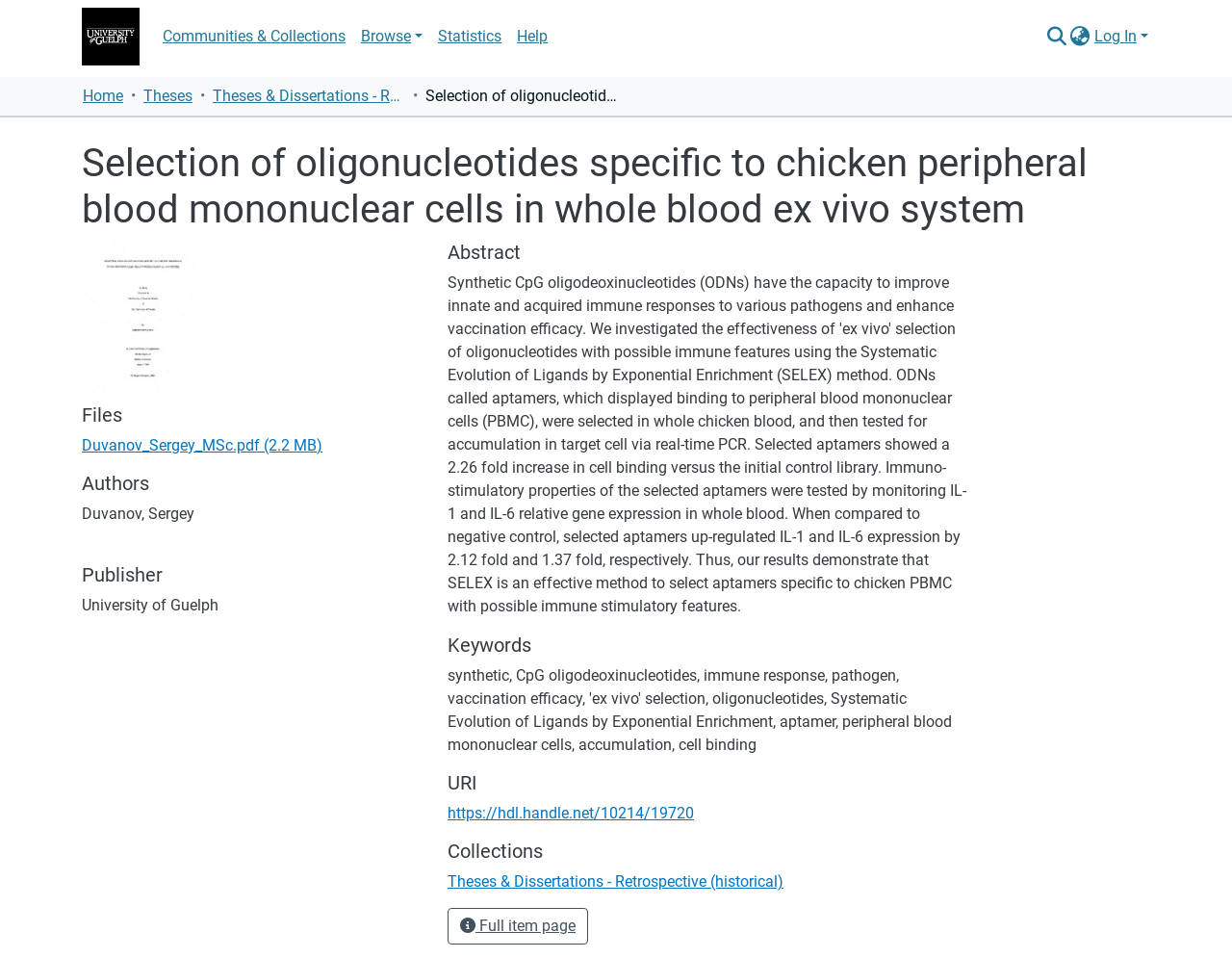Please provide a comprehensive response to the question below by analyzing the image: 
What is the name of the author of this thesis?

I found the answer by looking at the 'Authors' section, where it lists 'Duvanov, Sergey' as the author of this thesis.